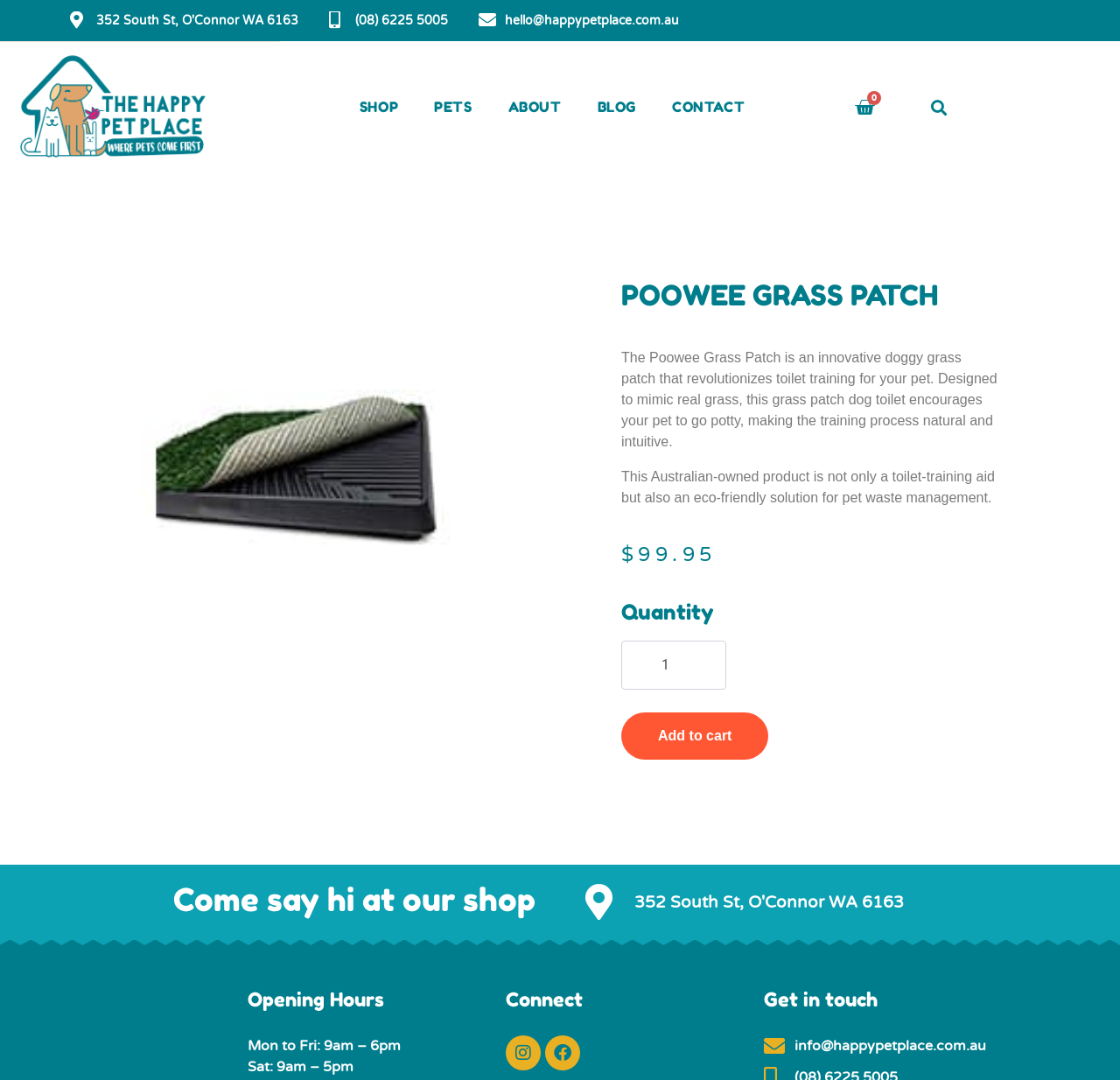Identify the bounding box coordinates of the region that needs to be clicked to carry out this instruction: "Contact via email". Provide these coordinates as four float numbers ranging from 0 to 1, i.e., [left, top, right, bottom].

[0.682, 0.959, 0.897, 0.978]